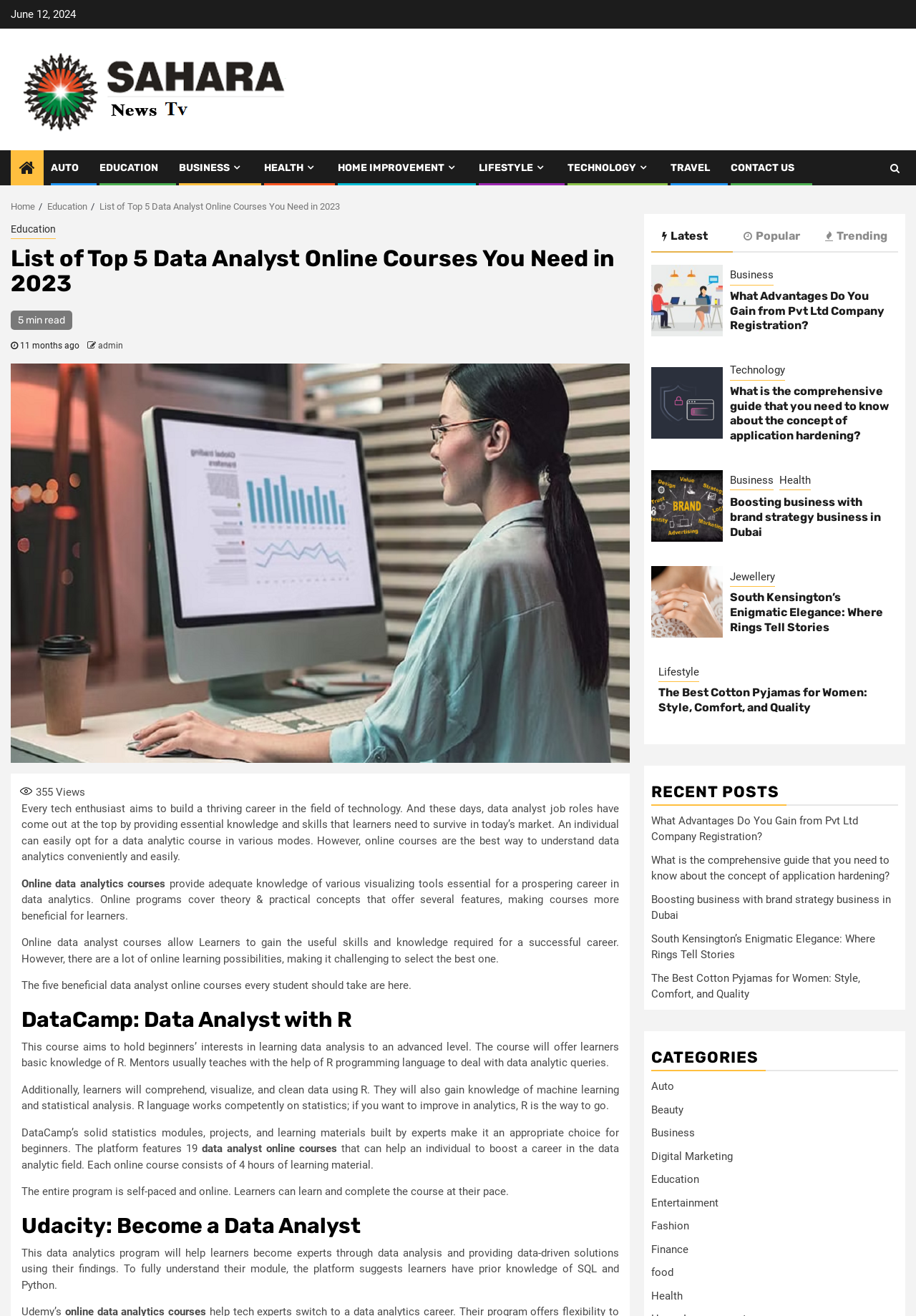Given the element description Travel, predict the bounding box coordinates for the UI element in the webpage screenshot. The format should be (top-left x, top-left y, bottom-right x, bottom-right y), and the values should be between 0 and 1.

[0.732, 0.123, 0.775, 0.132]